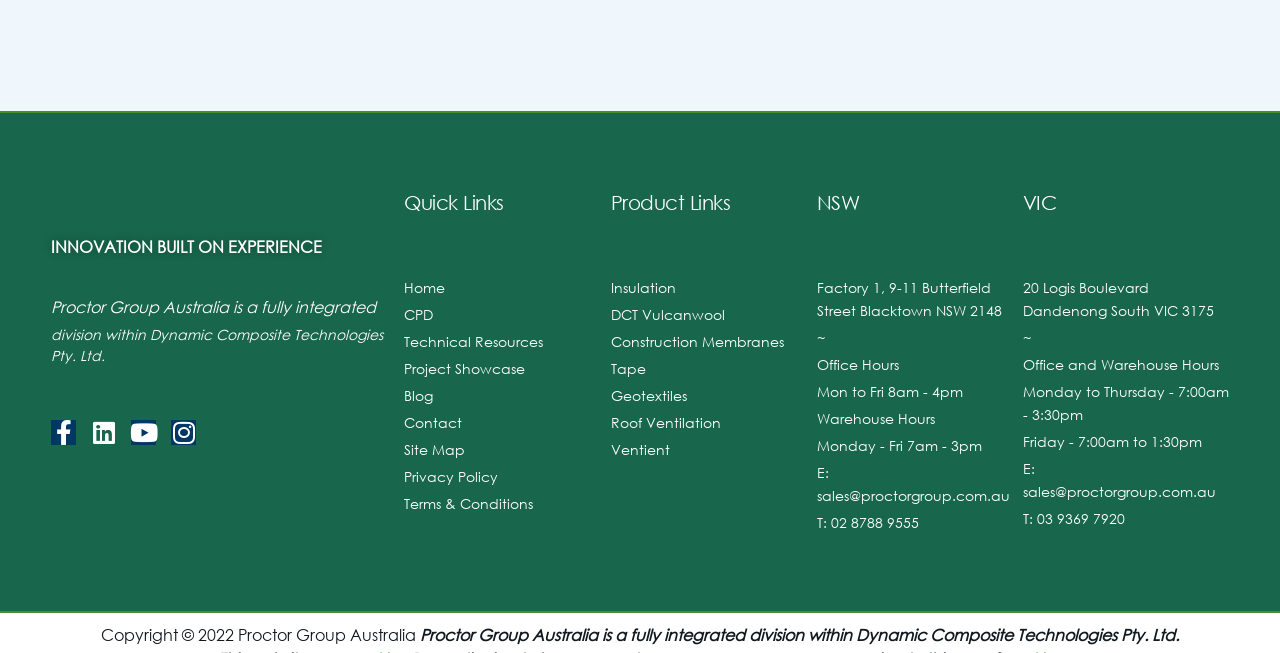What is the copyright year mentioned on the website?
Using the information from the image, provide a comprehensive answer to the question.

The copyright year can be found in the static text element at the bottom of the page, which mentions 'Copyright © 2022 Proctor Group Australia'.